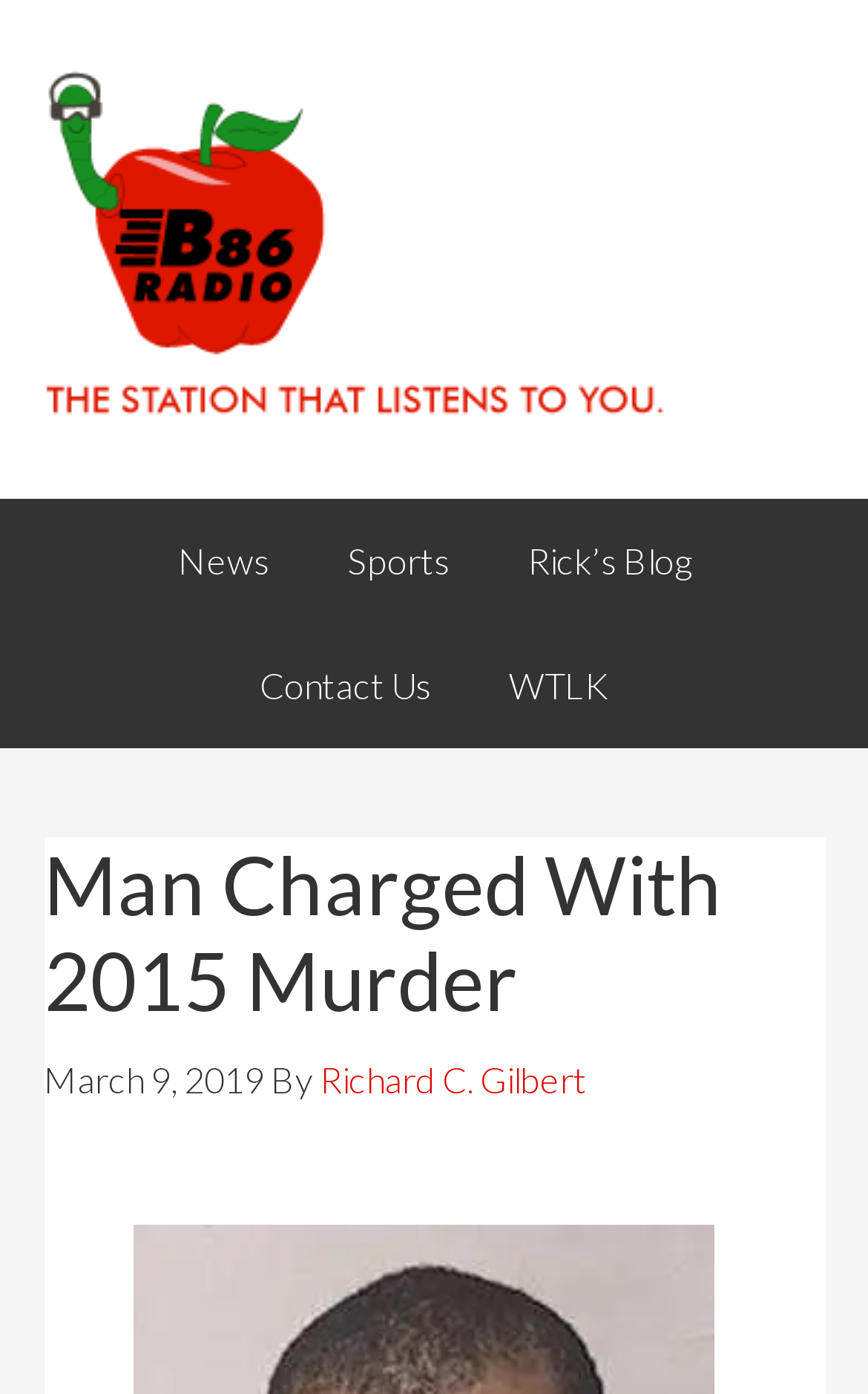What is the principal heading displayed on the webpage?

Man Charged With 2015 Murder